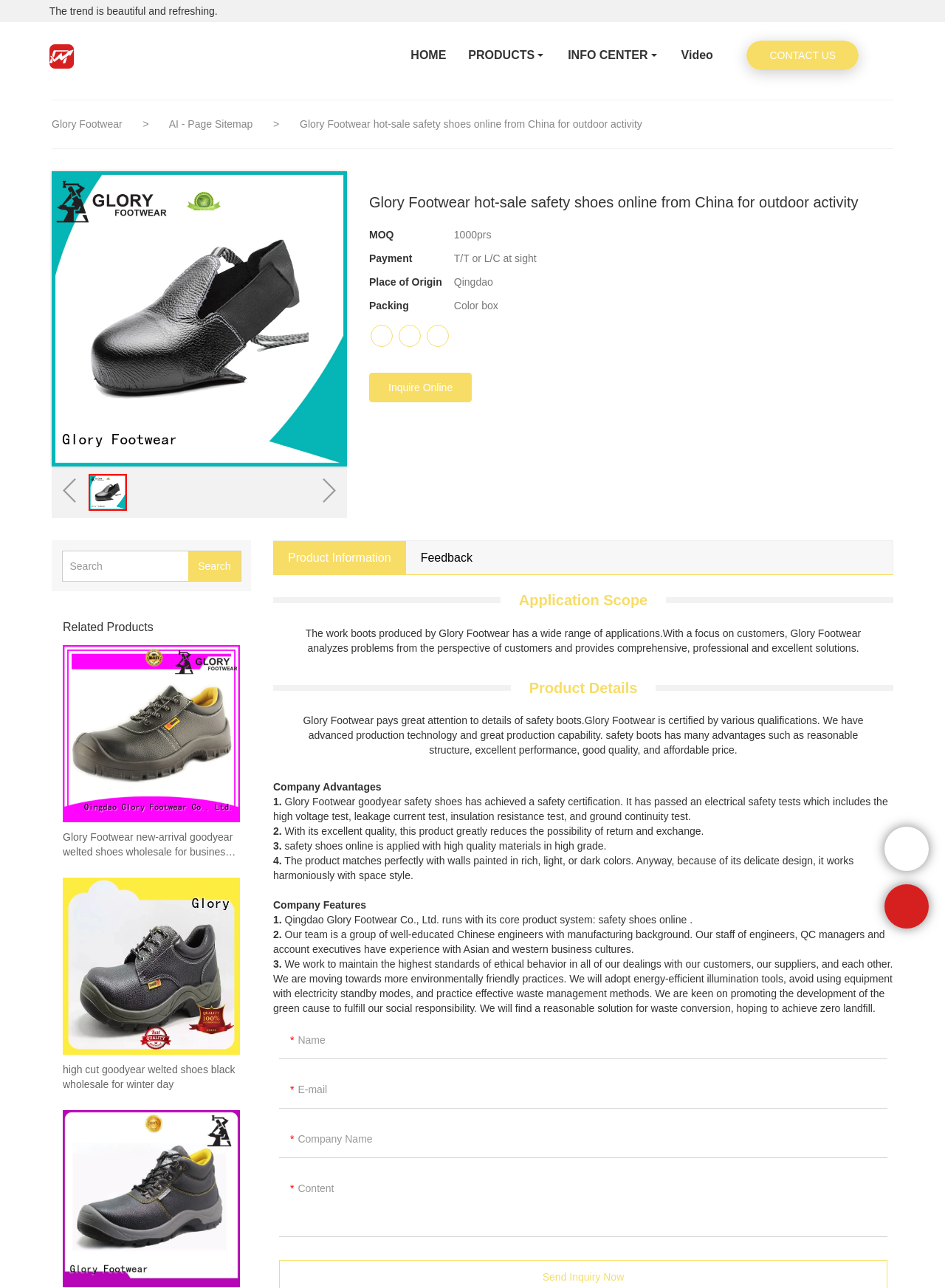Please identify the primary heading of the webpage and give its text content.

Glory Footwear hot-sale safety shoes online from China for outdoor activity